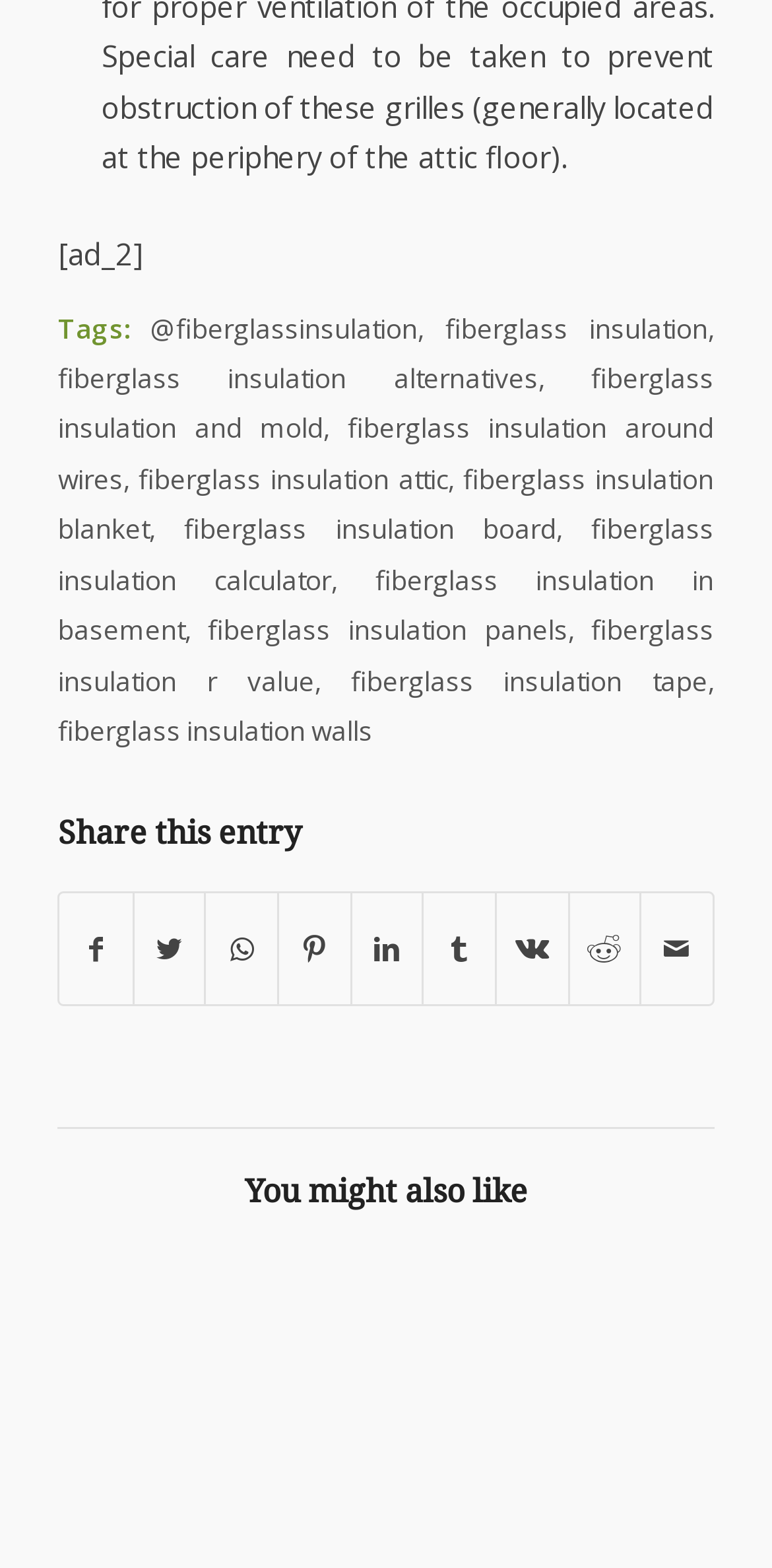Please identify the bounding box coordinates of the element on the webpage that should be clicked to follow this instruction: "Click on the 'fiberglass insulation' link". The bounding box coordinates should be given as four float numbers between 0 and 1, formatted as [left, top, right, bottom].

[0.195, 0.198, 0.541, 0.221]